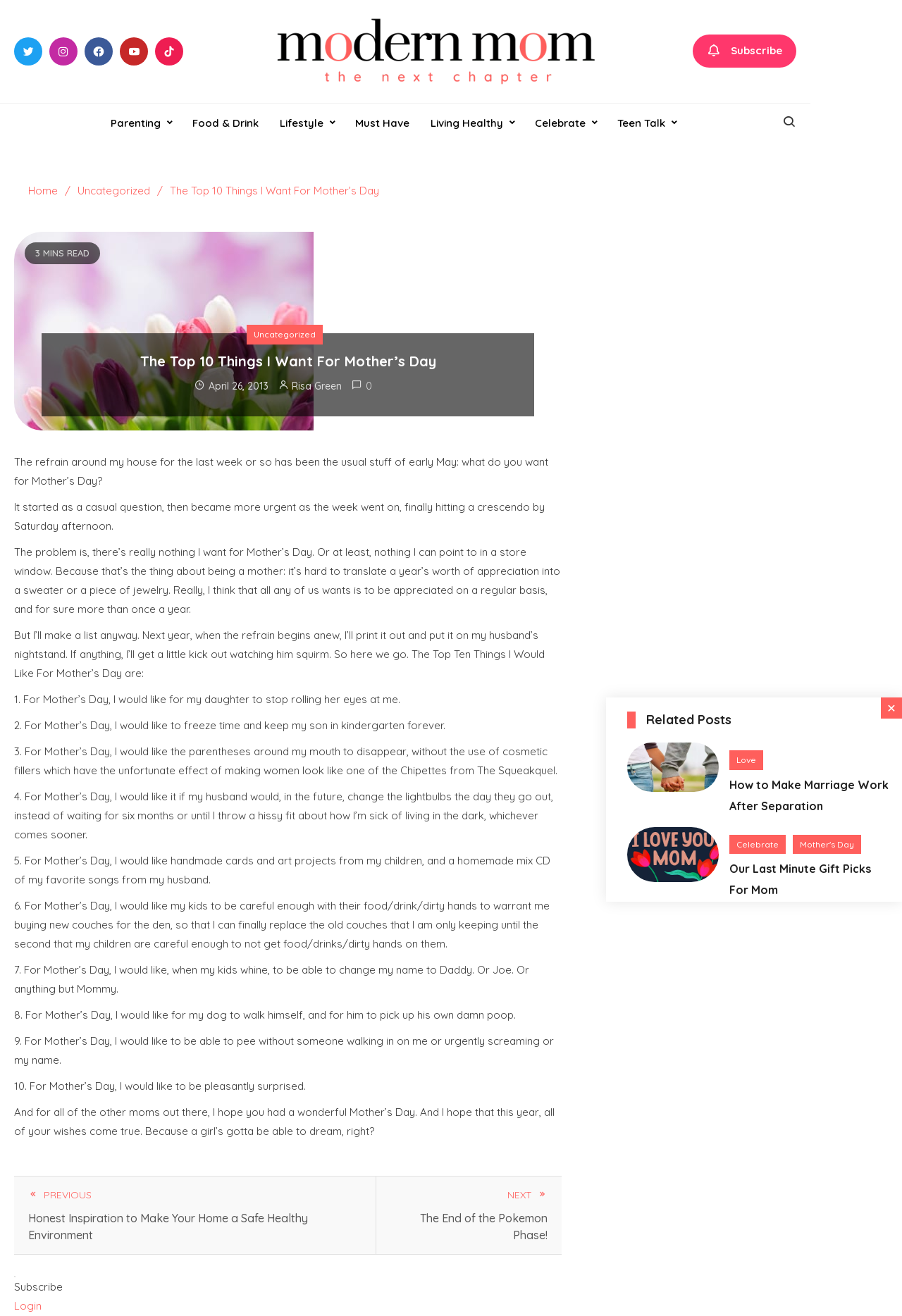Identify the bounding box coordinates necessary to click and complete the given instruction: "Subscribe to the newsletter".

[0.768, 0.026, 0.883, 0.052]